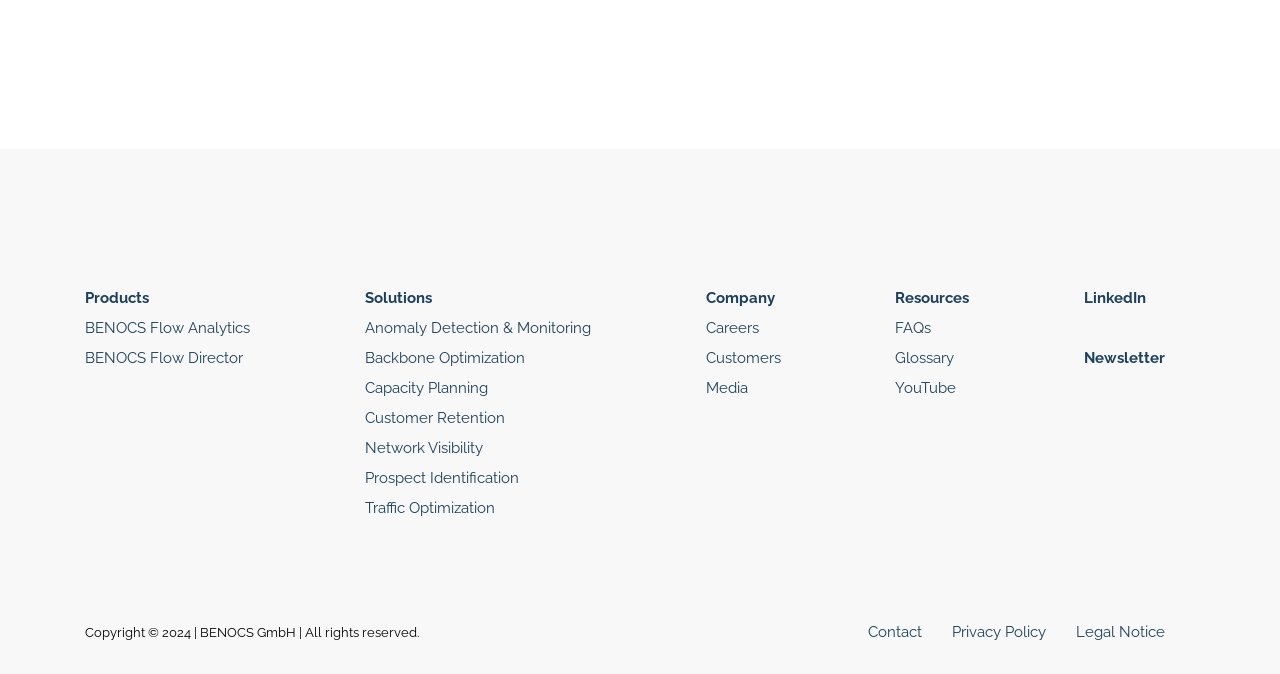What year is mentioned in the copyright notice?
Please provide a single word or phrase as your answer based on the image.

2024